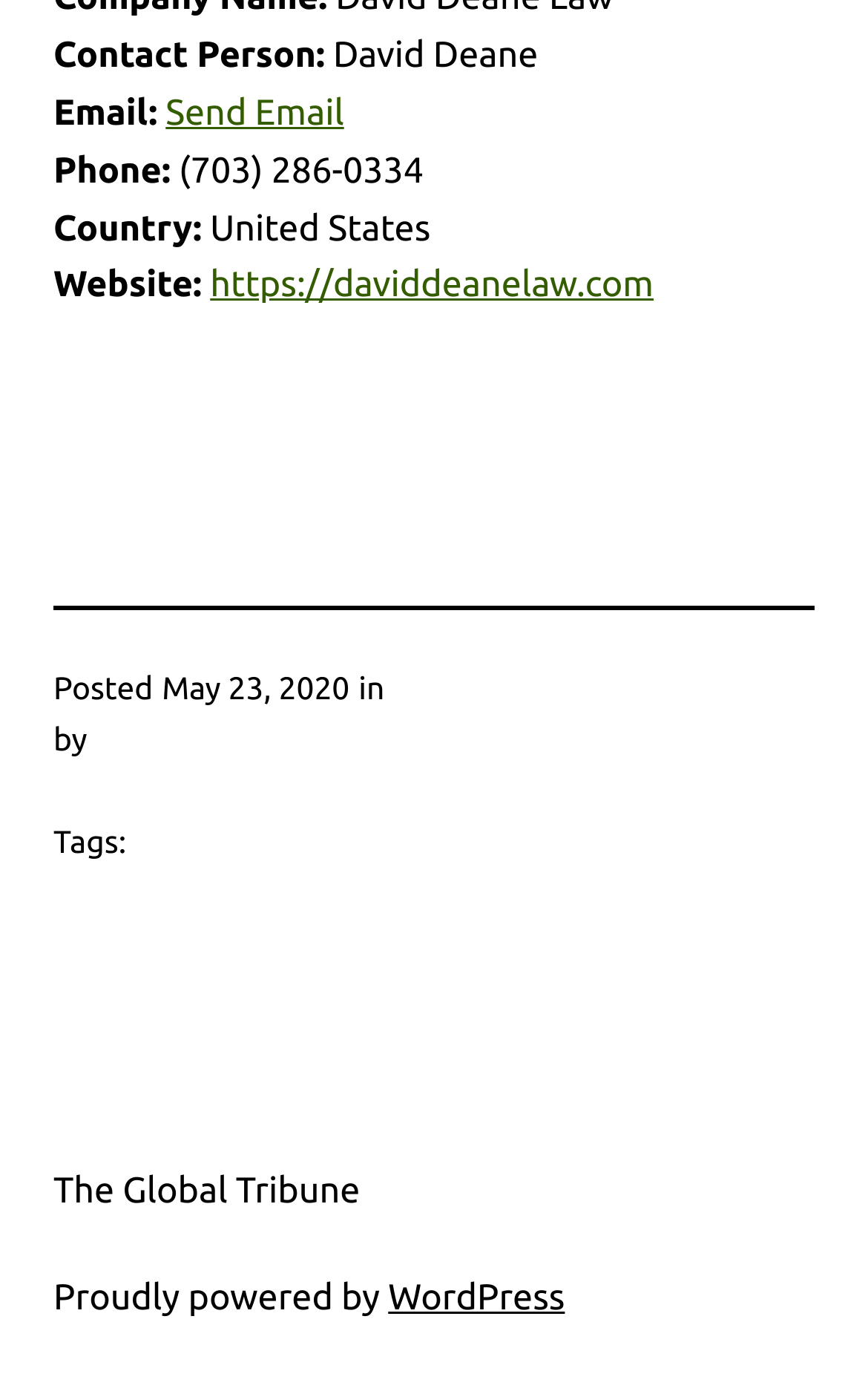When was the content posted?
Look at the screenshot and respond with a single word or phrase.

May 23, 2020